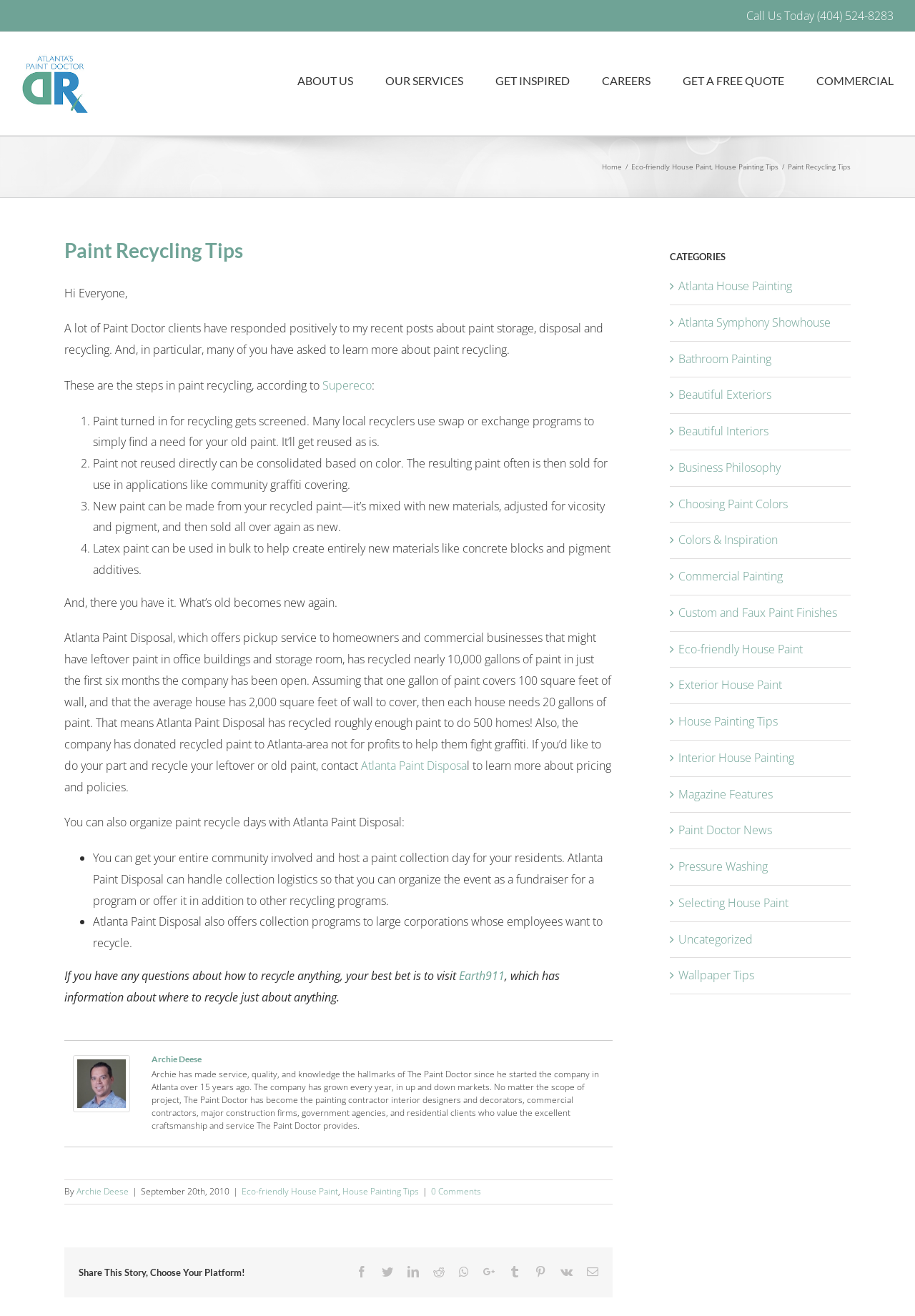Show me the bounding box coordinates of the clickable region to achieve the task as per the instruction: "Visit the Atlanta's Paint Doctor website".

[0.023, 0.041, 0.096, 0.086]